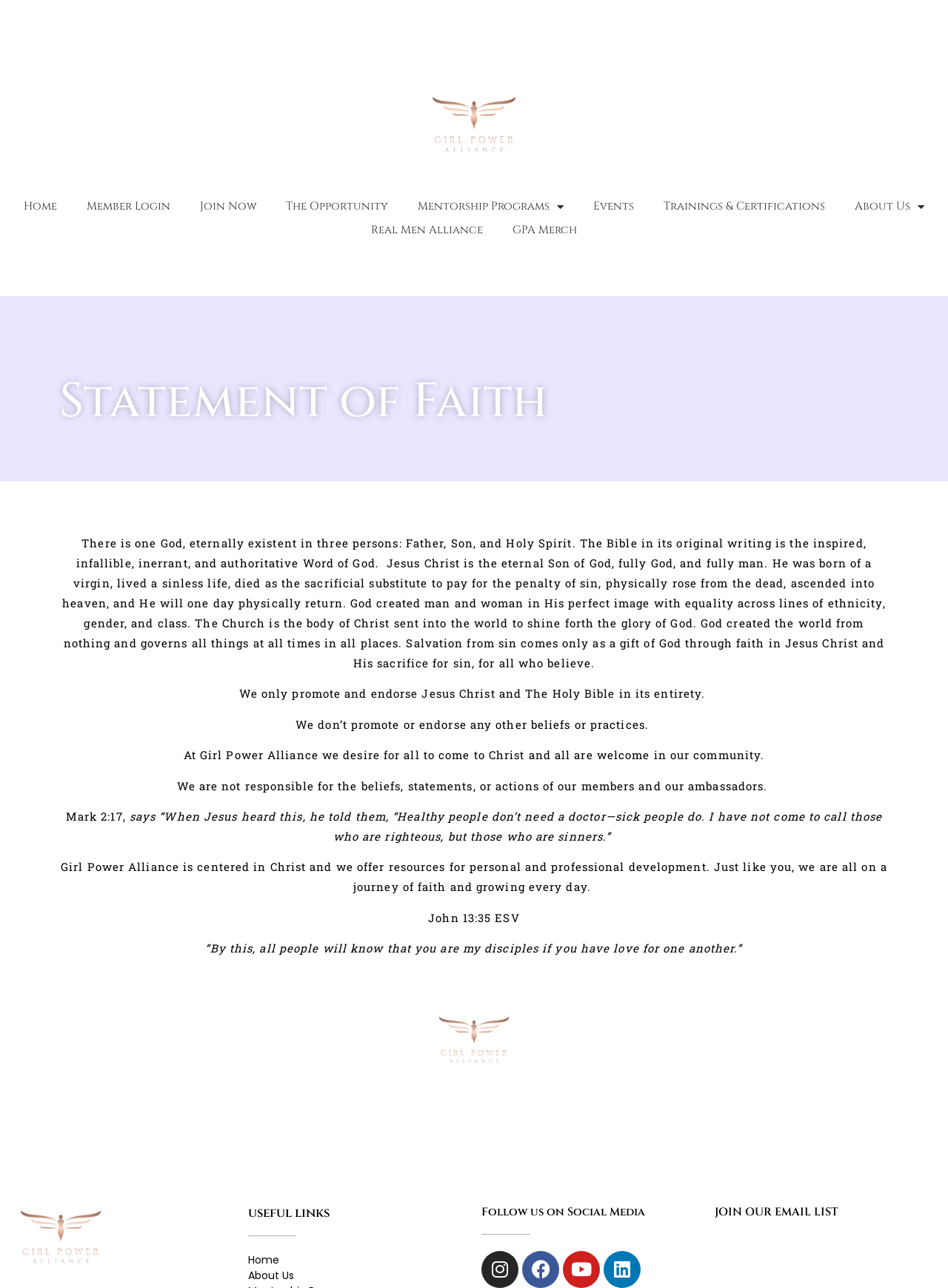What is the name of the organization mentioned in the 'Statement of Faith' section?
Could you answer the question with a detailed and thorough explanation?

In the 'Statement of Faith' section, the webpage mentions another organization called Real Men Alliance, which suggests that Girl Power Alliance may be affiliated with or related to this organization in some way.